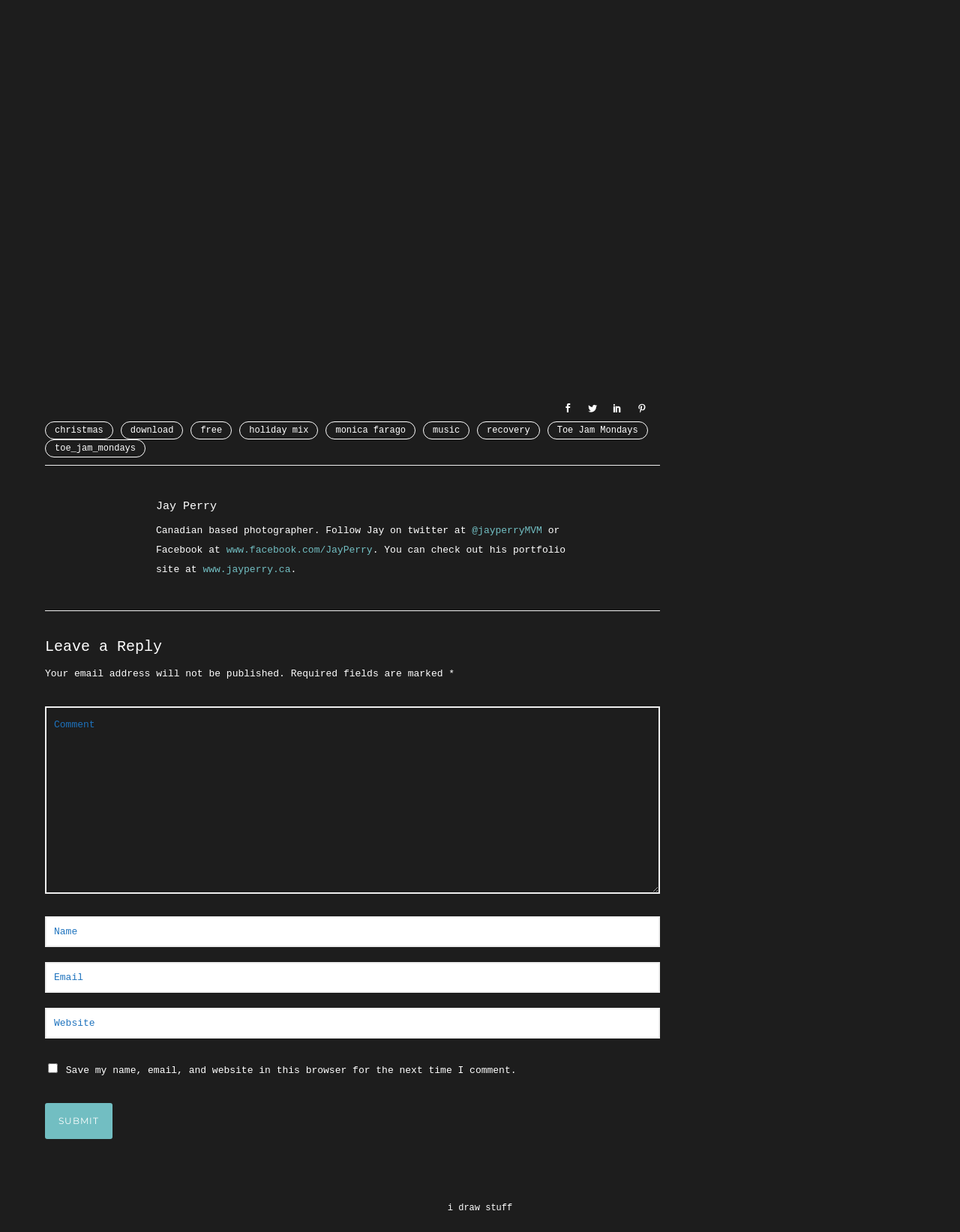Locate the bounding box coordinates of the clickable element to fulfill the following instruction: "Leave a comment". Provide the coordinates as four float numbers between 0 and 1 in the format [left, top, right, bottom].

[0.047, 0.573, 0.688, 0.725]